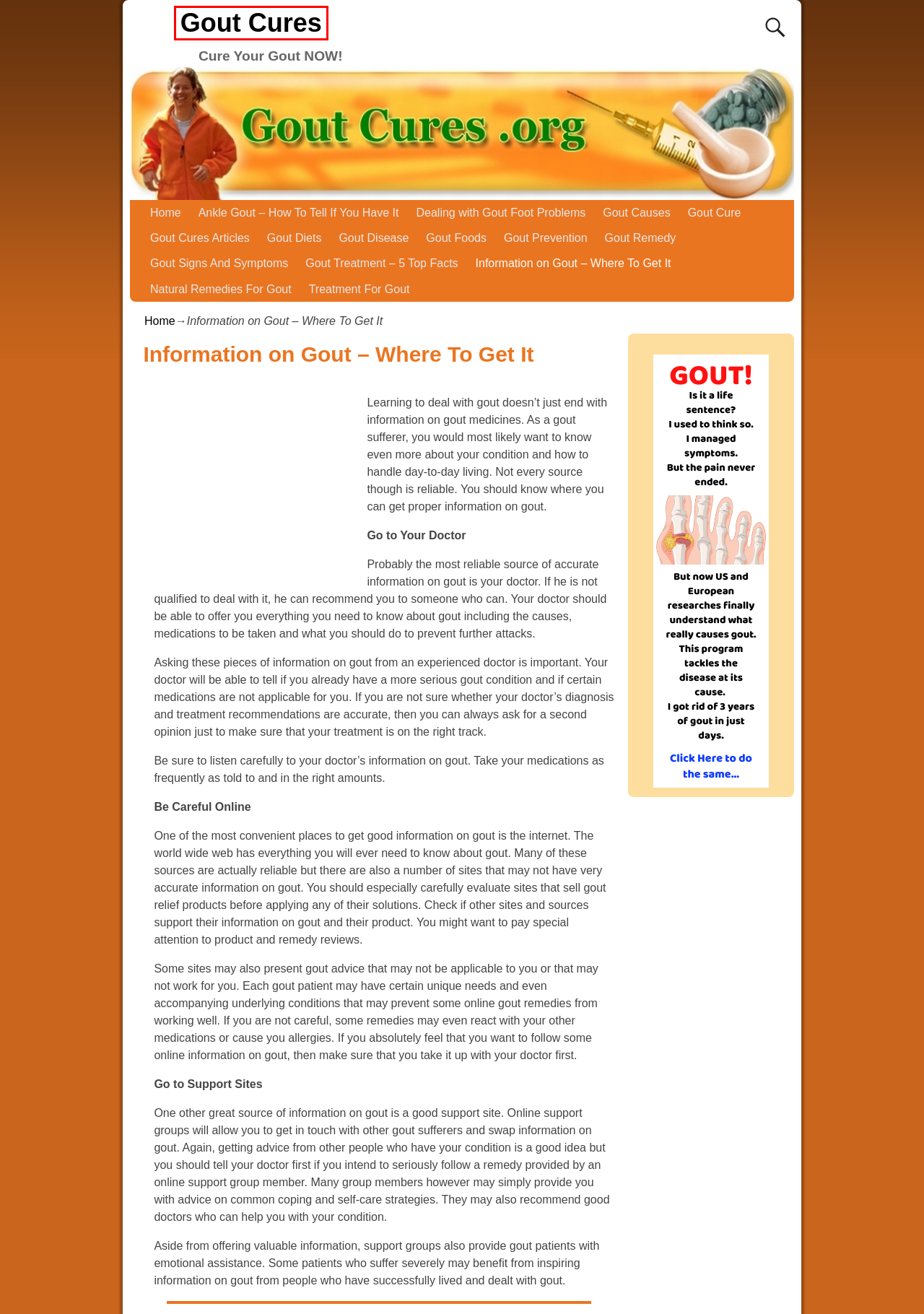You are provided a screenshot of a webpage featuring a red bounding box around a UI element. Choose the webpage description that most accurately represents the new webpage after clicking the element within the red bounding box. Here are the candidates:
A. Gout Cures for Gout Pain
B. Natural Remedies For Gout
C. Gout Articles
D. Gout Remedies
E. Gout Signs and Symptoms
F. Gout Cure
G. Gout Disease
H. Gout Diets

A